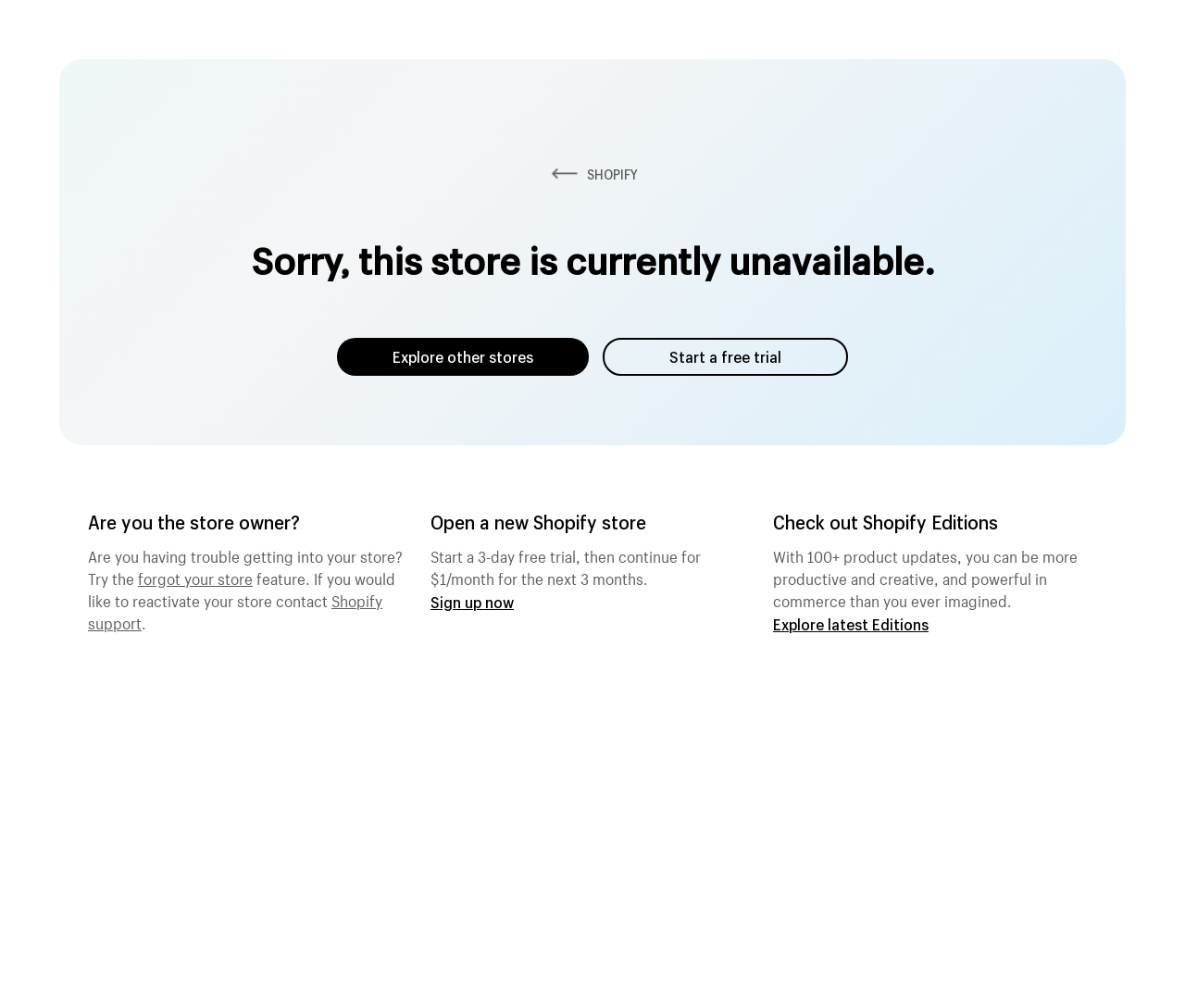Please determine and provide the text content of the webpage's heading.

Sorry, this store is currently unavailable.